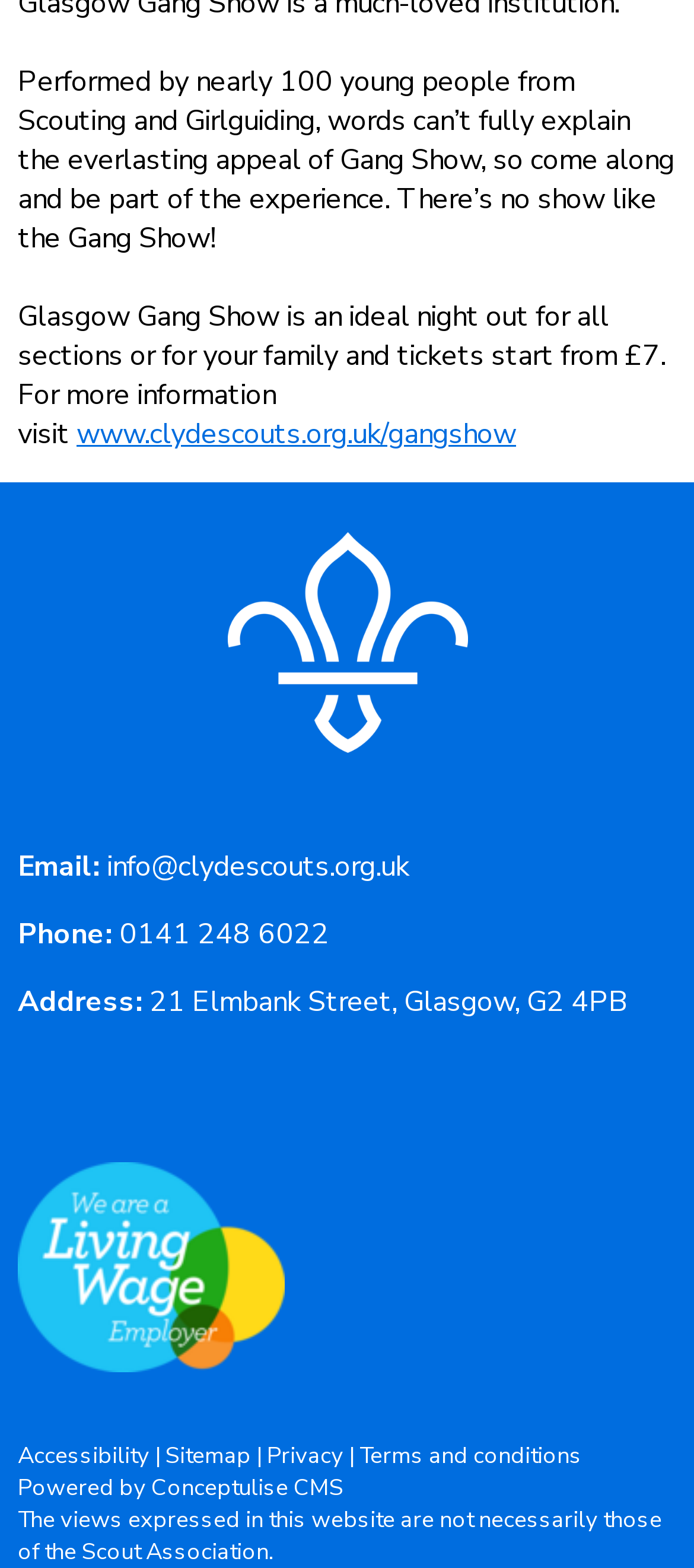Please answer the following query using a single word or phrase: 
What is the address of the venue?

21 Elmbank Street, Glasgow, G2 4PB